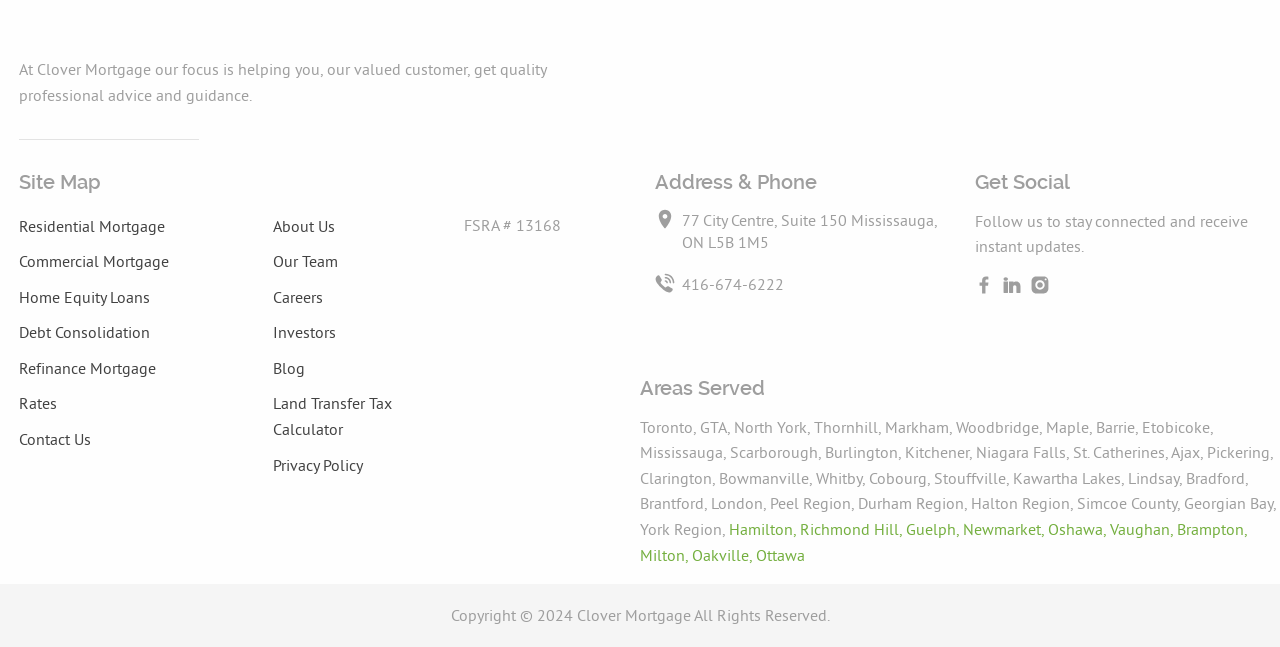Answer the question below in one word or phrase:
What regions does Clover Mortgage serve?

Multiple regions